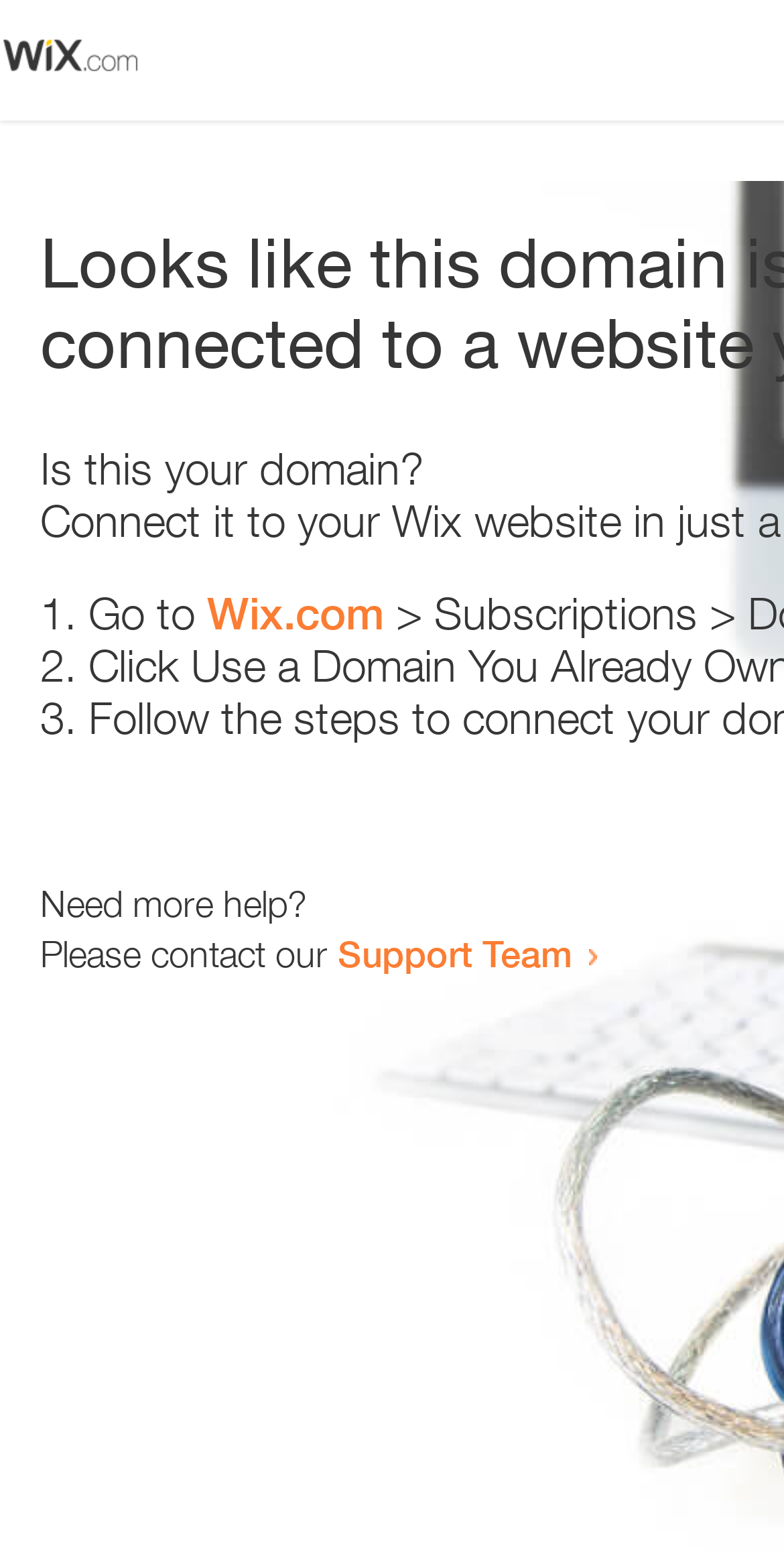Write an exhaustive caption that covers the webpage's main aspects.

The webpage appears to be an error page, with a small image at the top left corner. Below the image, there is a heading that reads "Is this your domain?" centered on the page. 

Underneath the heading, there is a numbered list with three items. The first item starts with "1." and has the text "Go to" followed by a link to "Wix.com". The second item starts with "2." and the third item starts with "3.", but their contents are not specified. 

Further down the page, there is a section that asks "Need more help?" and provides a contact option, stating "Please contact our Support Team" with a link to the Support Team.